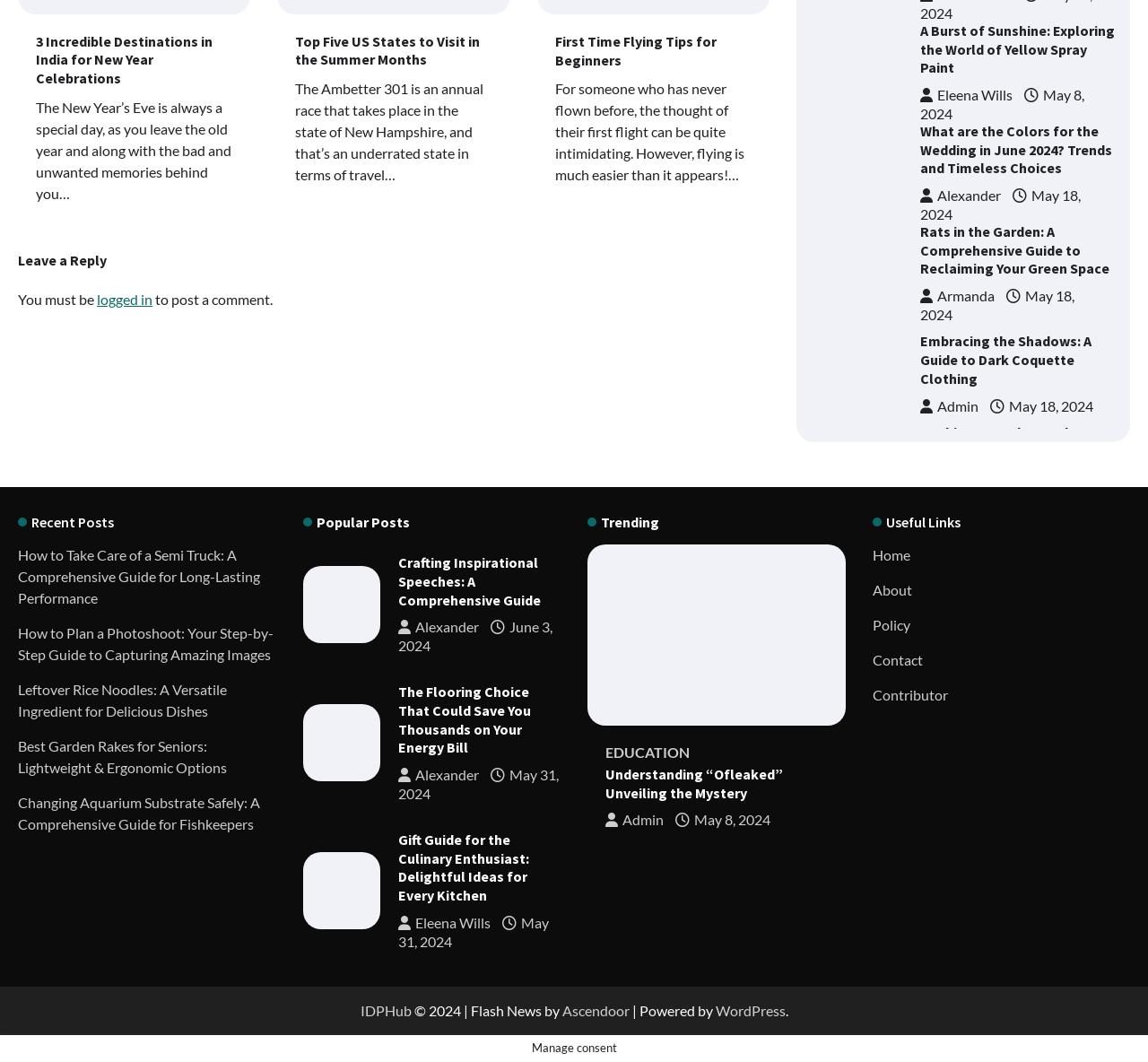Based on the description "Admin", find the bounding box of the specified UI element.

[0.279, 0.781, 0.33, 0.797]